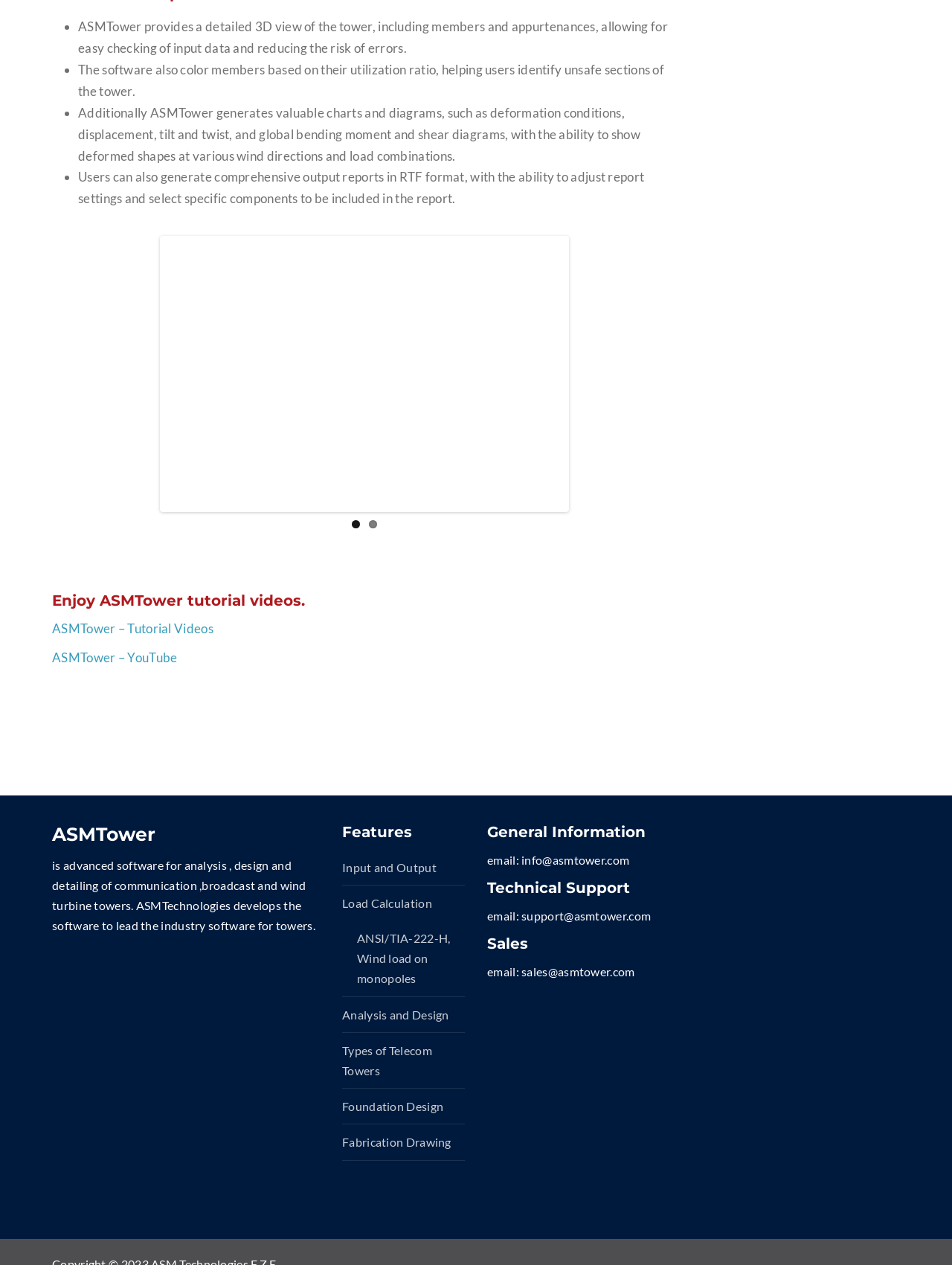Determine the bounding box coordinates of the UI element described below. Use the format (top-left x, top-left y, bottom-right x, bottom-right y) with floating point numbers between 0 and 1: Foundation Design

[0.359, 0.85, 0.466, 0.861]